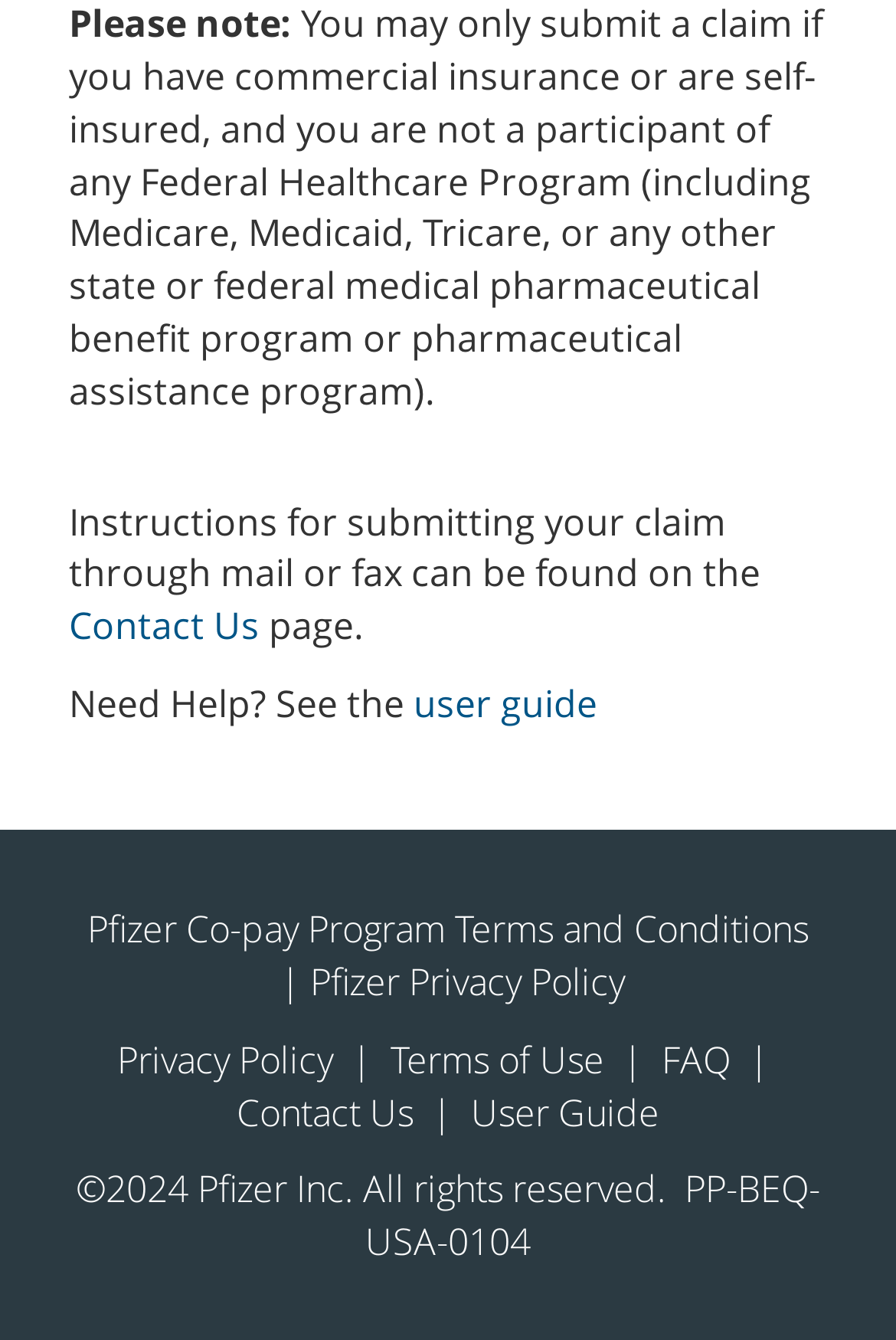What are the options to get more information about the webpage?
Give a detailed explanation using the information visible in the image.

The webpage provides three options to get more information: 'FAQ' link, 'Contact Us' link, and 'User Guide' link. These links are located at the bottom of the webpage, suggesting that users can refer to the FAQ section, contact the support team, or read the user guide to get more information about the webpage.